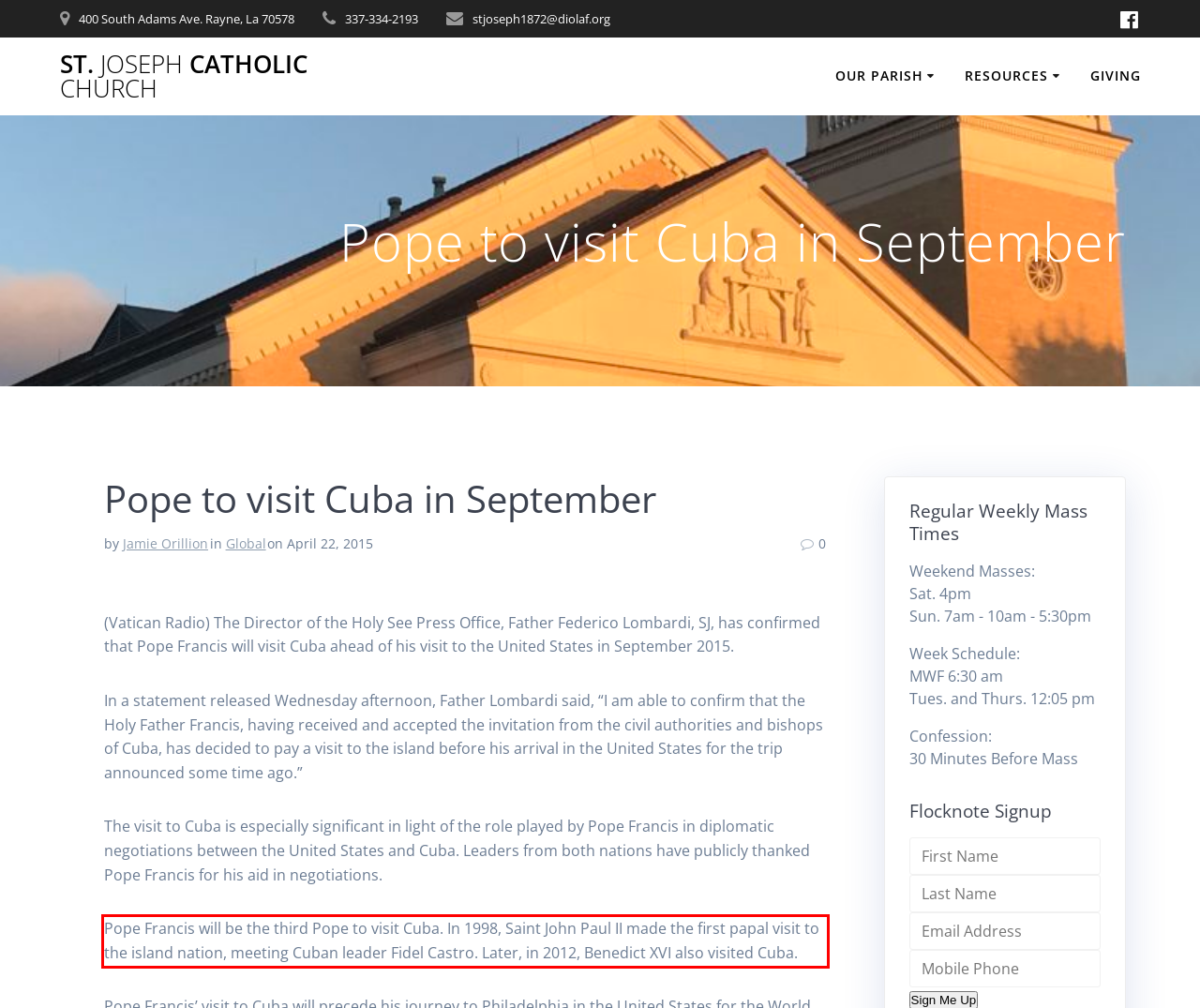Within the screenshot of a webpage, identify the red bounding box and perform OCR to capture the text content it contains.

Pope Francis will be the third Pope to visit Cuba. In 1998, Saint John Paul II made the first papal visit to the island nation, meeting Cuban leader Fidel Castro. Later, in 2012, Benedict XVI also visited Cuba.